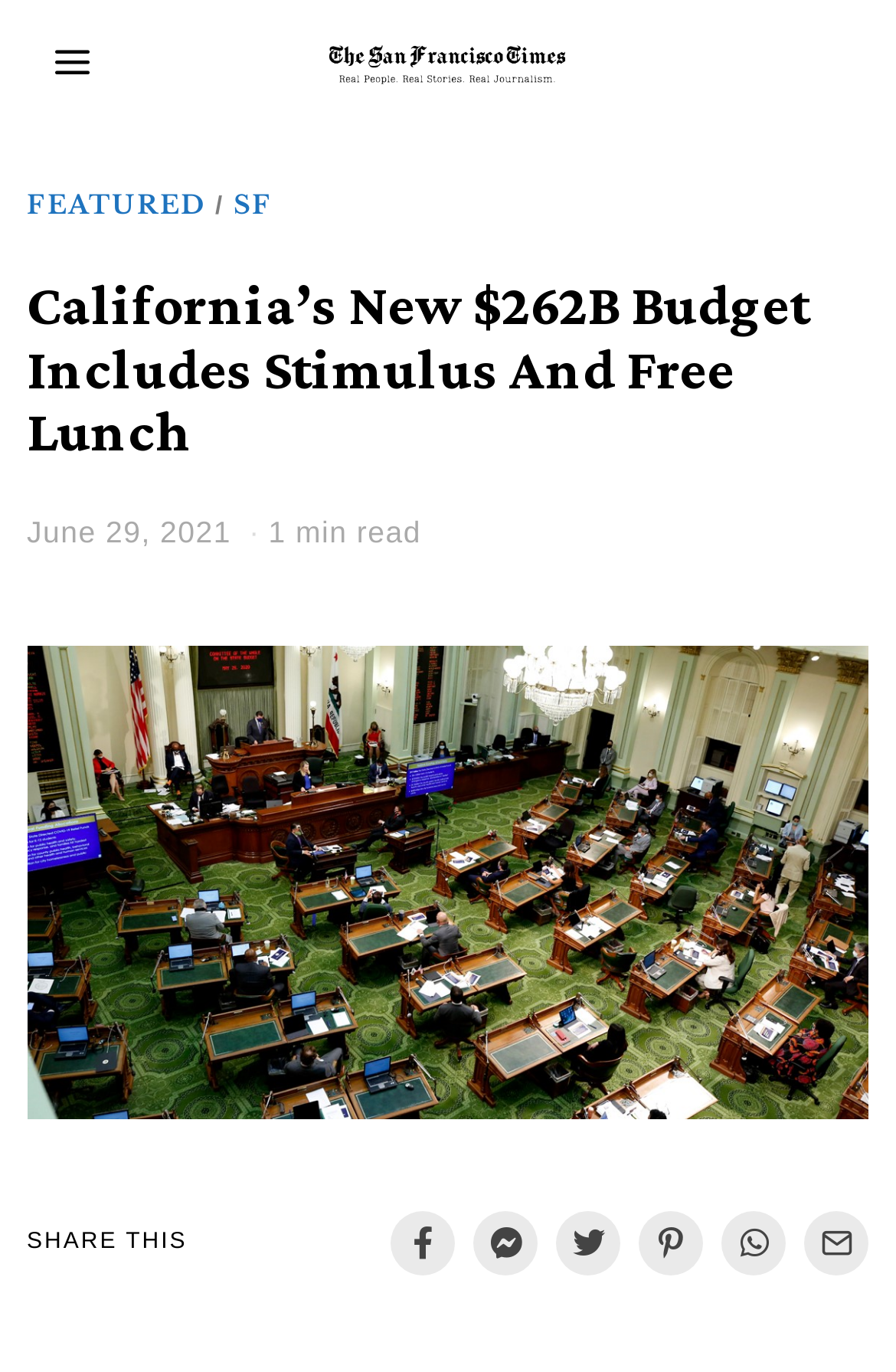Provide a thorough and detailed response to the question by examining the image: 
What is the category of the article?

I determined the category of the article by looking at the header section, where I found the link 'FEATURED' next to 'SF', indicating that the article belongs to the FEATURED category.